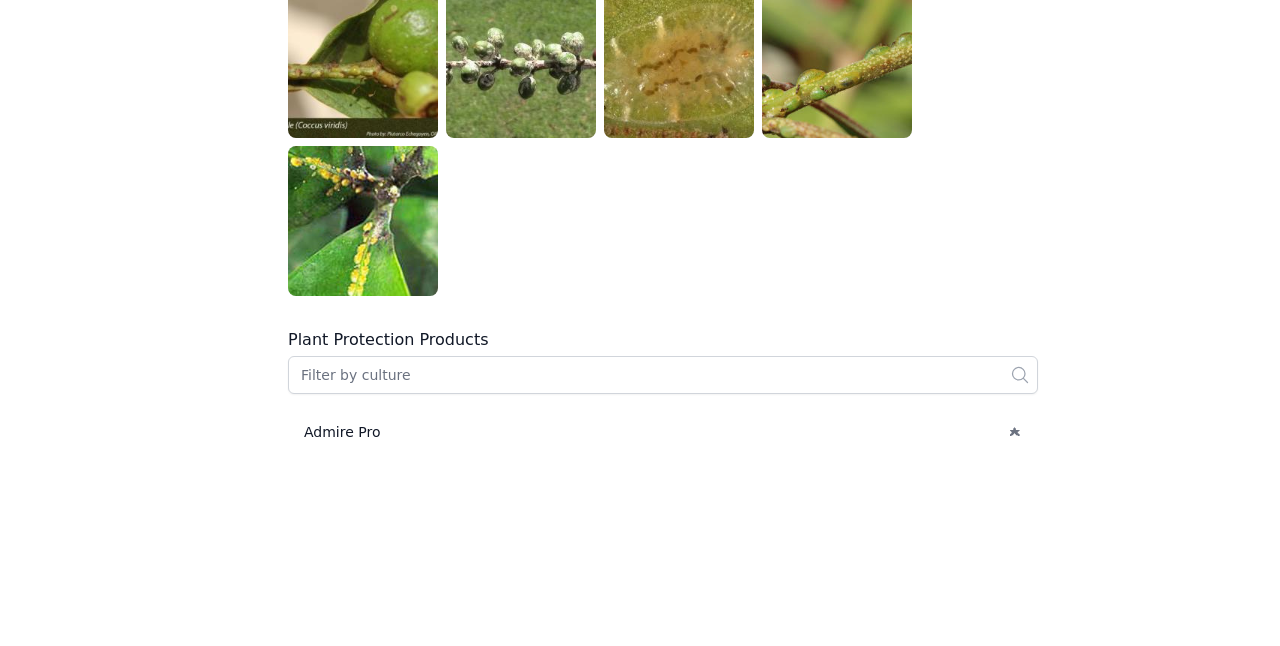Predict the bounding box of the UI element that fits this description: "Home".

None